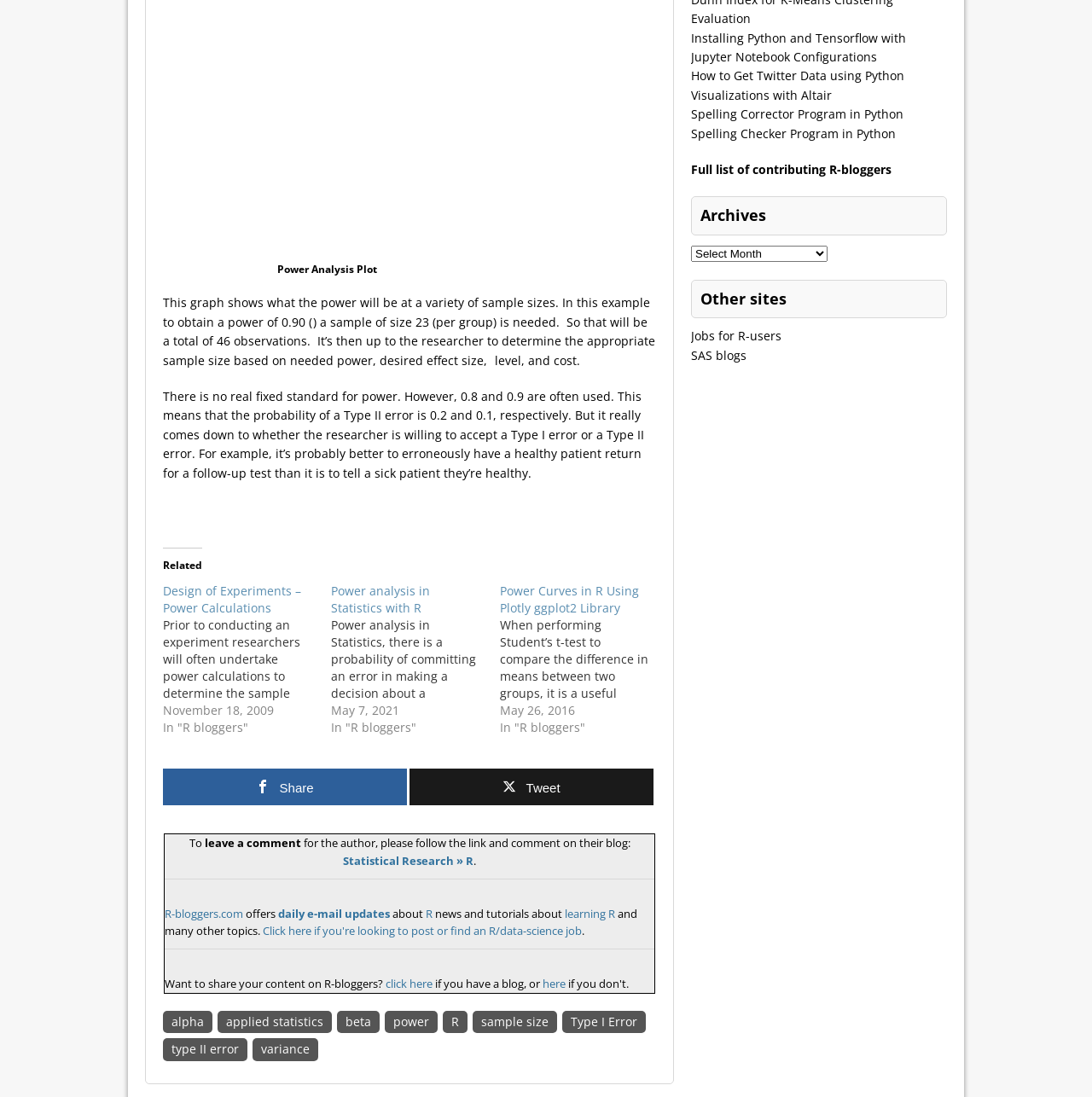Please give a one-word or short phrase response to the following question: 
What is the probability of a Type II error?

0.2 or 0.1